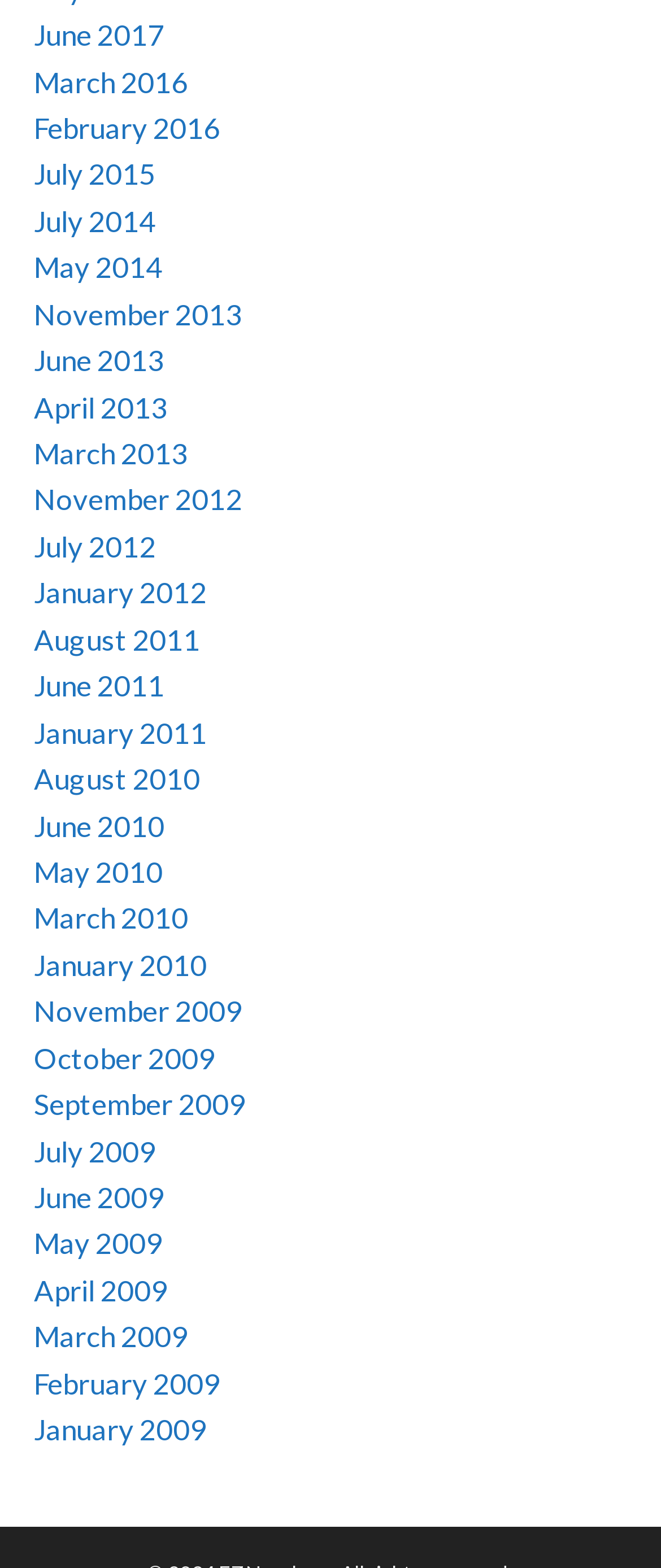Find the bounding box coordinates for the area you need to click to carry out the instruction: "view July 2015". The coordinates should be four float numbers between 0 and 1, indicated as [left, top, right, bottom].

[0.051, 0.1, 0.236, 0.123]